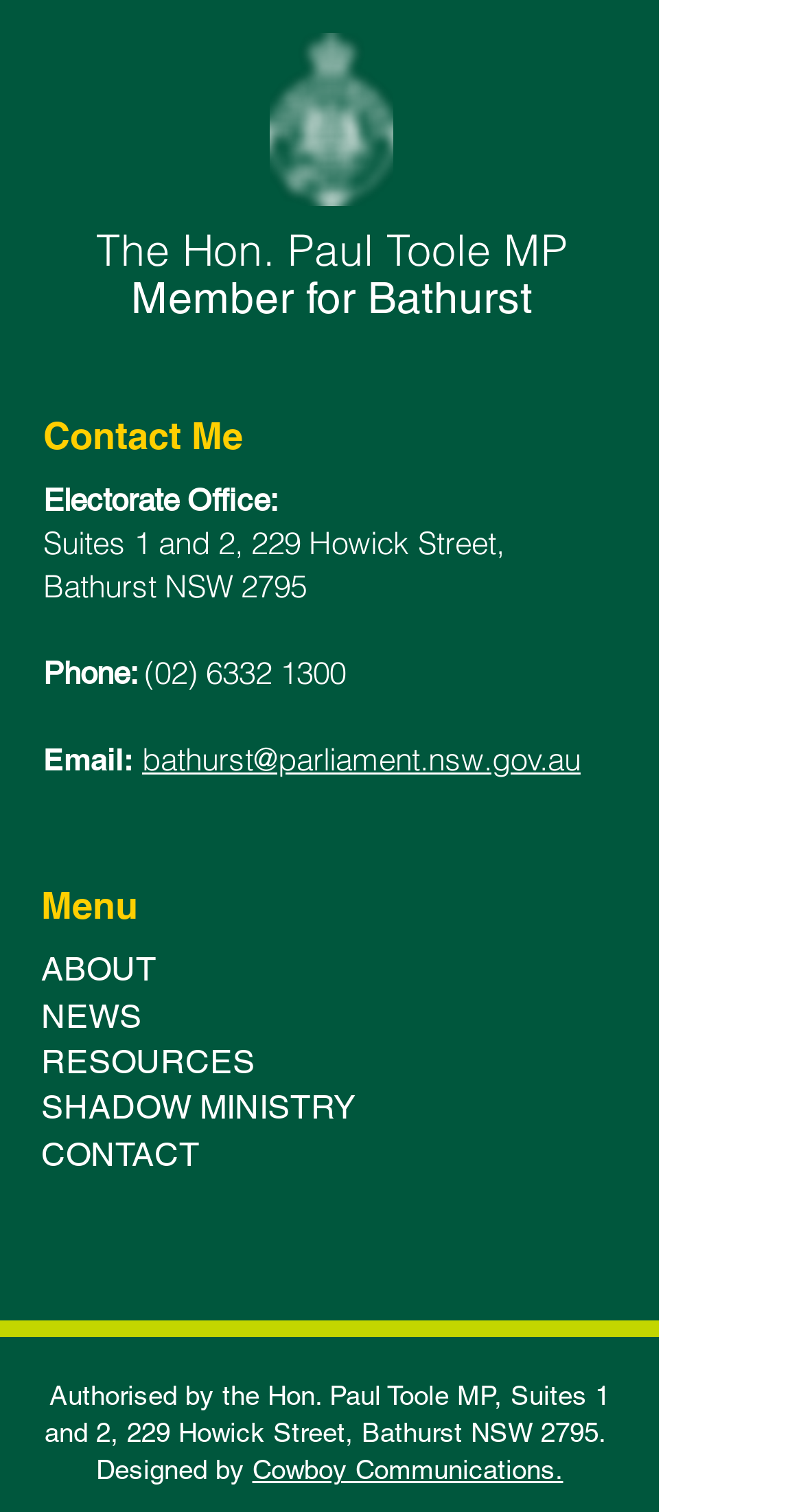Answer the question briefly using a single word or phrase: 
What is the email address of the member of parliament?

bathurst@parliament.nsw.gov.au